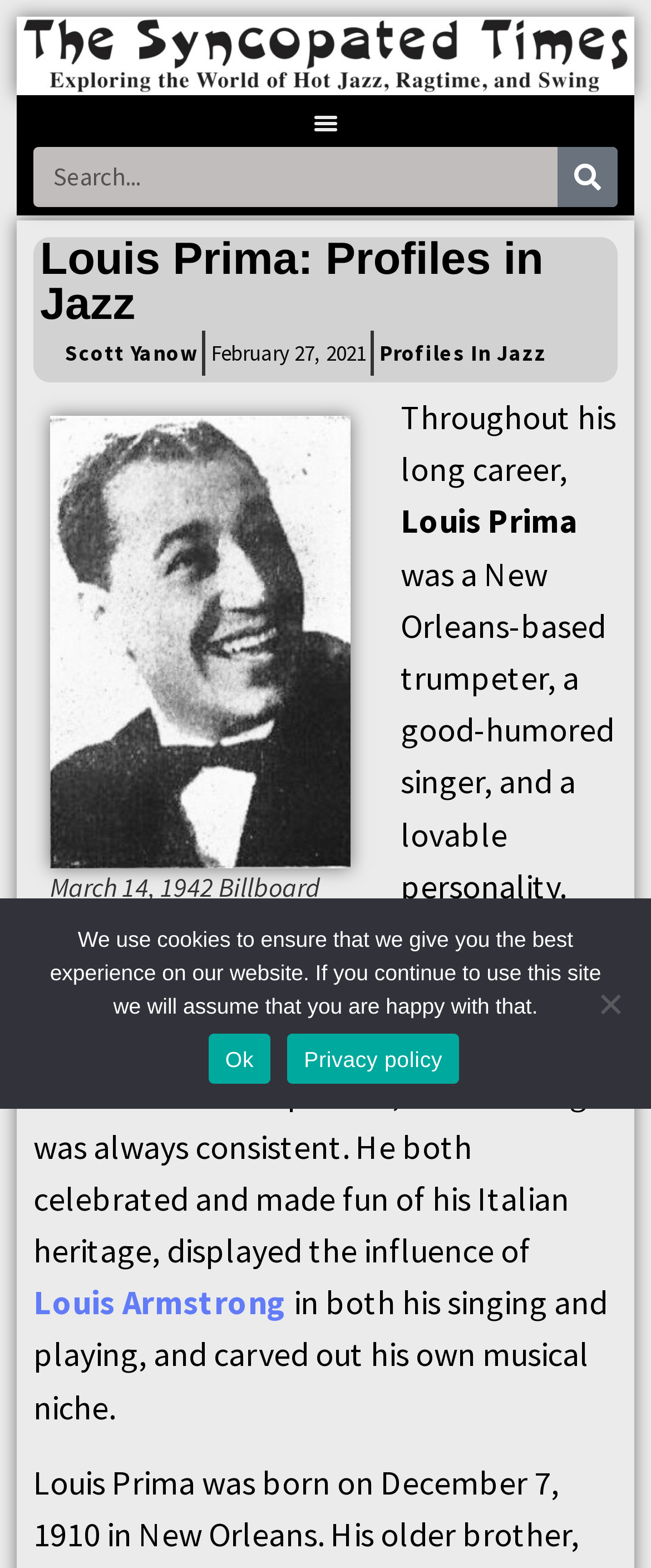What is the name of the person in the figure?
Using the information presented in the image, please offer a detailed response to the question.

The figure is described by a caption, and the image is labeled as 'Louis Prima'. Therefore, the person in the figure is Louis Prima.